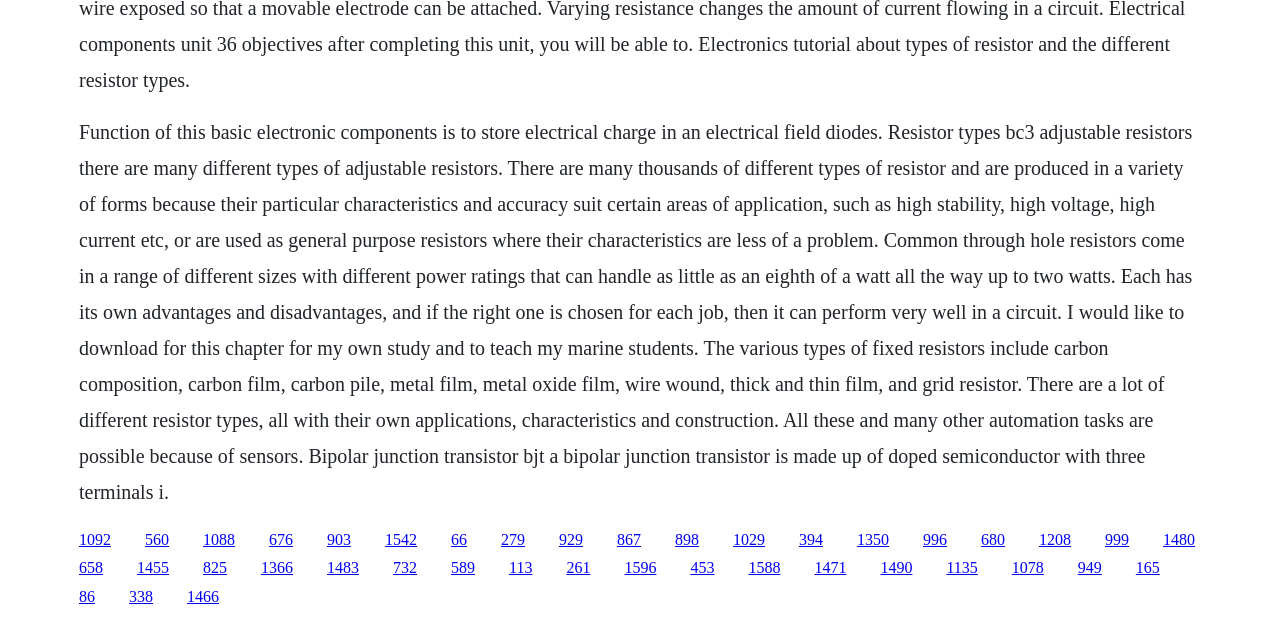Use a single word or phrase to answer the question:
What is a bipolar junction transistor?

A type of transistor